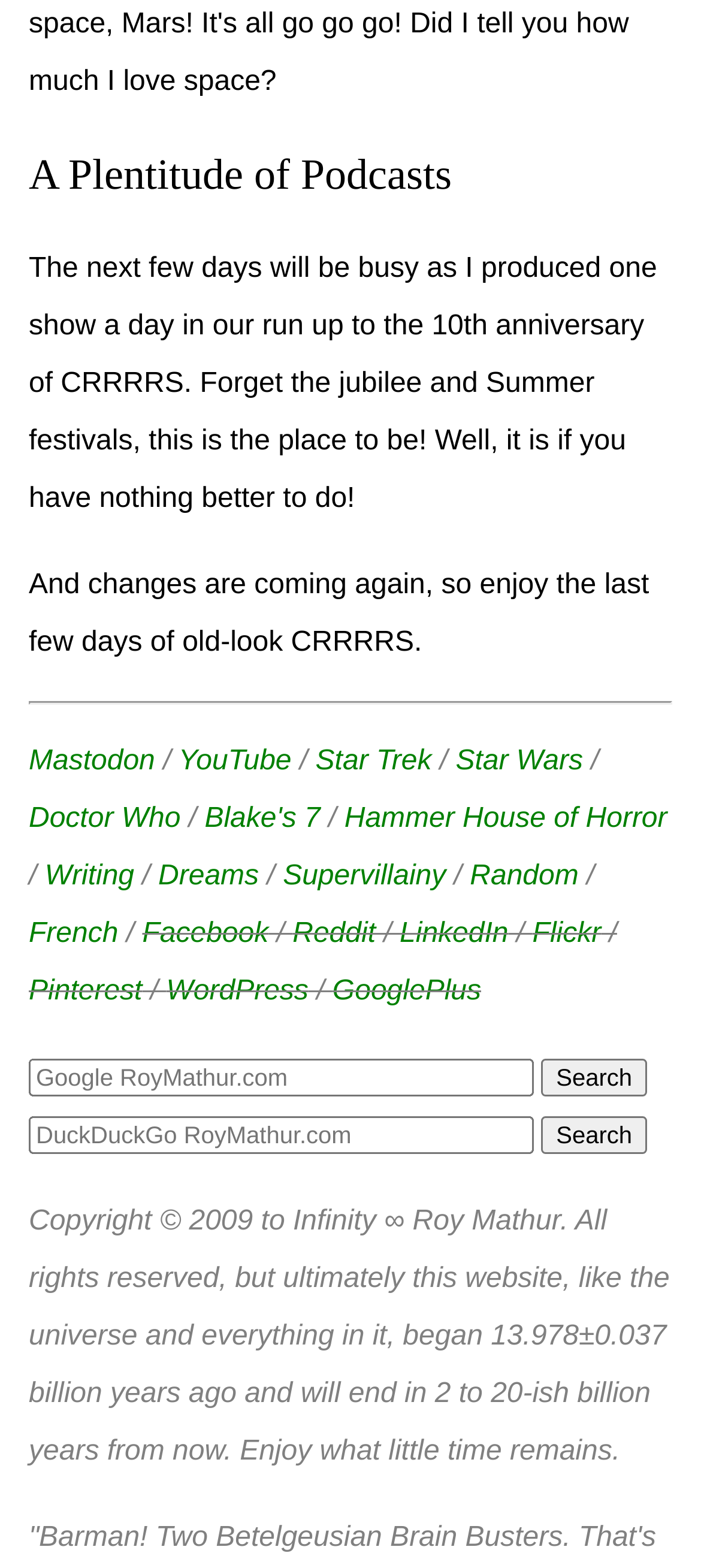How many social media links are available?
Please provide a comprehensive and detailed answer to the question.

I counted the number of social media links available on the webpage, including Mastodon, YouTube, Facebook, Reddit, LinkedIn, Flickr, Pinterest, WordPress, GooglePlus, and two search boxes with DuckDuckGo and Google.